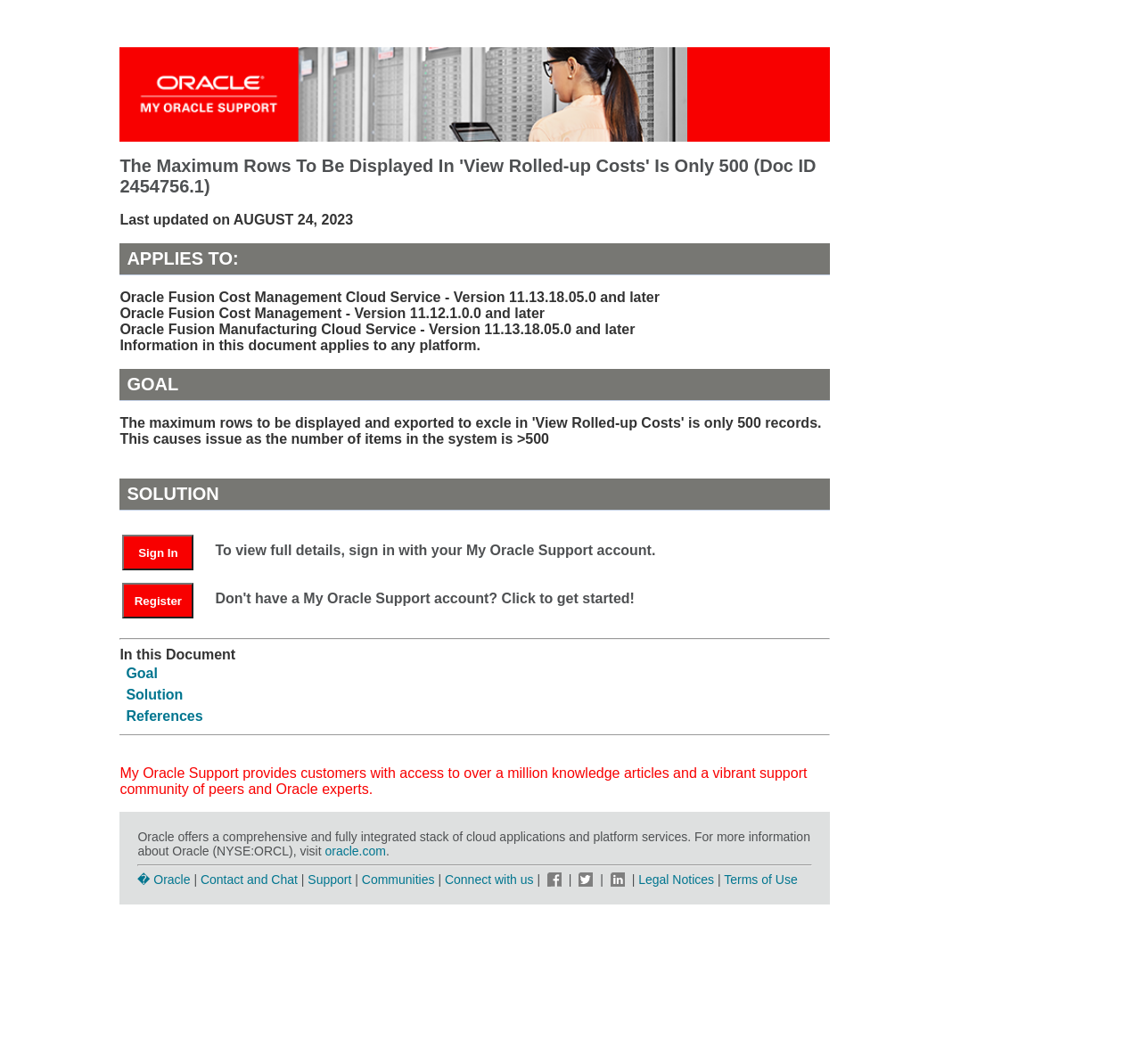What is the purpose of the 'Sign In' and 'Register' buttons?
Make sure to answer the question with a detailed and comprehensive explanation.

The 'Sign In' and 'Register' buttons are located in a table on the webpage and are used to access a My Oracle Support account. The 'Sign In' button is for existing users, while the 'Register' button is for new users who want to create an account.